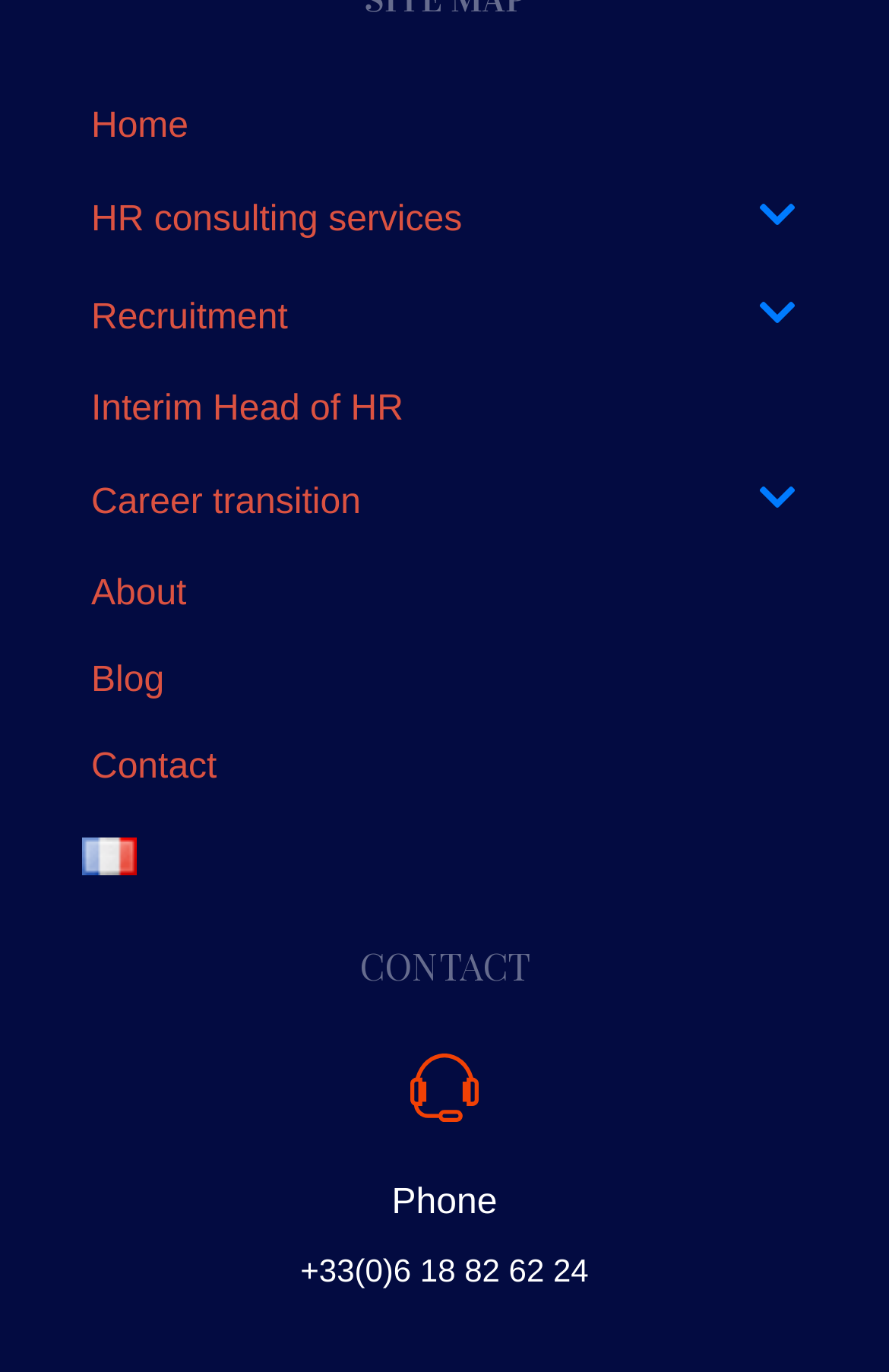Specify the bounding box coordinates of the area that needs to be clicked to achieve the following instruction: "View HR consulting services".

[0.103, 0.125, 0.897, 0.197]